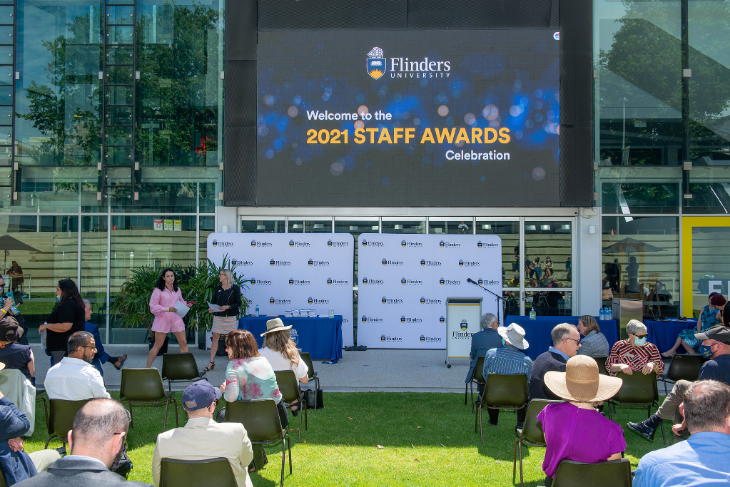What is the occasion being celebrated?
Please ensure your answer is as detailed and informative as possible.

The caption explicitly states that the image captures the 2021 Staff Awards Celebration at Flinders University, which is the occasion being celebrated.